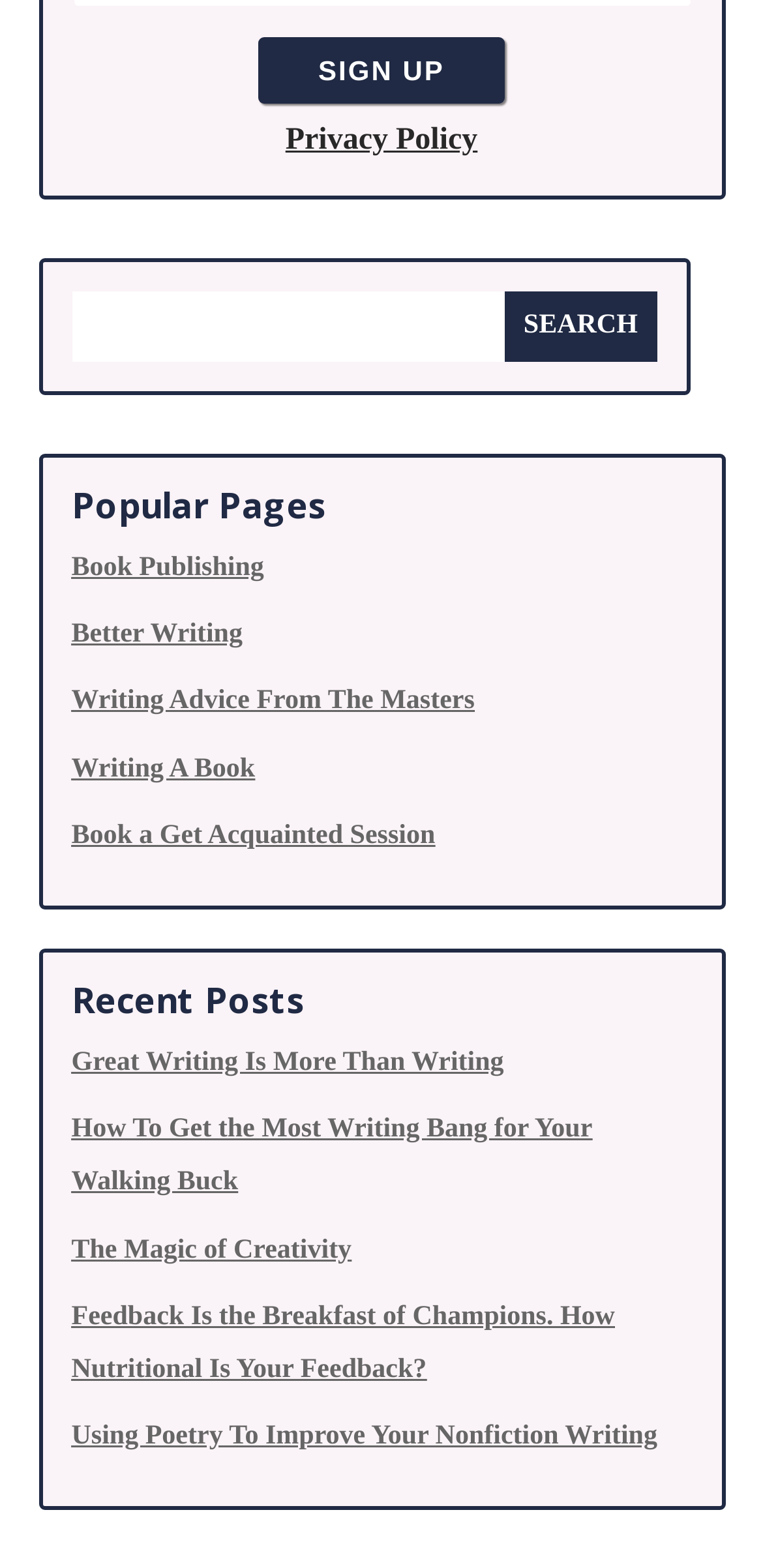Give the bounding box coordinates for the element described by: "name="subscribe" value="Sign Up"".

[0.337, 0.024, 0.663, 0.066]